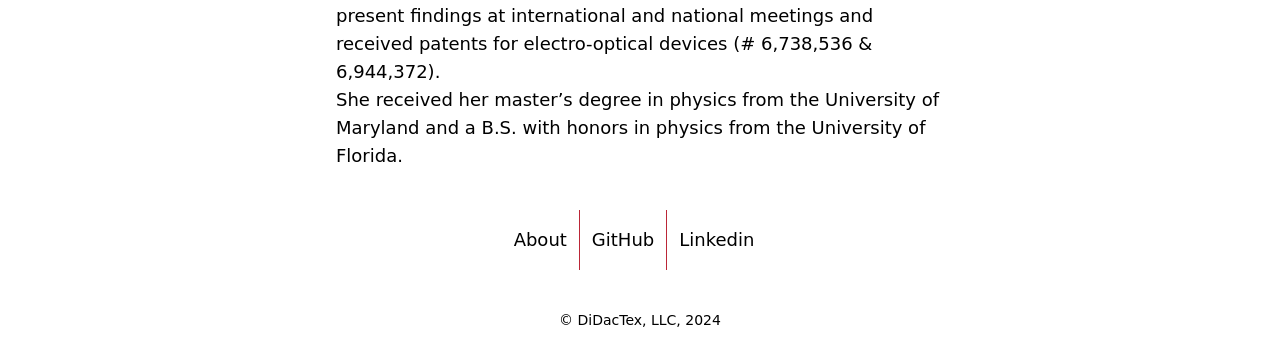Can you look at the image and give a comprehensive answer to the question:
What year is the copyright for?

The answer can be found in the StaticText element with the text '2024'. This text is located near the copyright symbol and the company name, indicating that the copyright is for the year 2024.